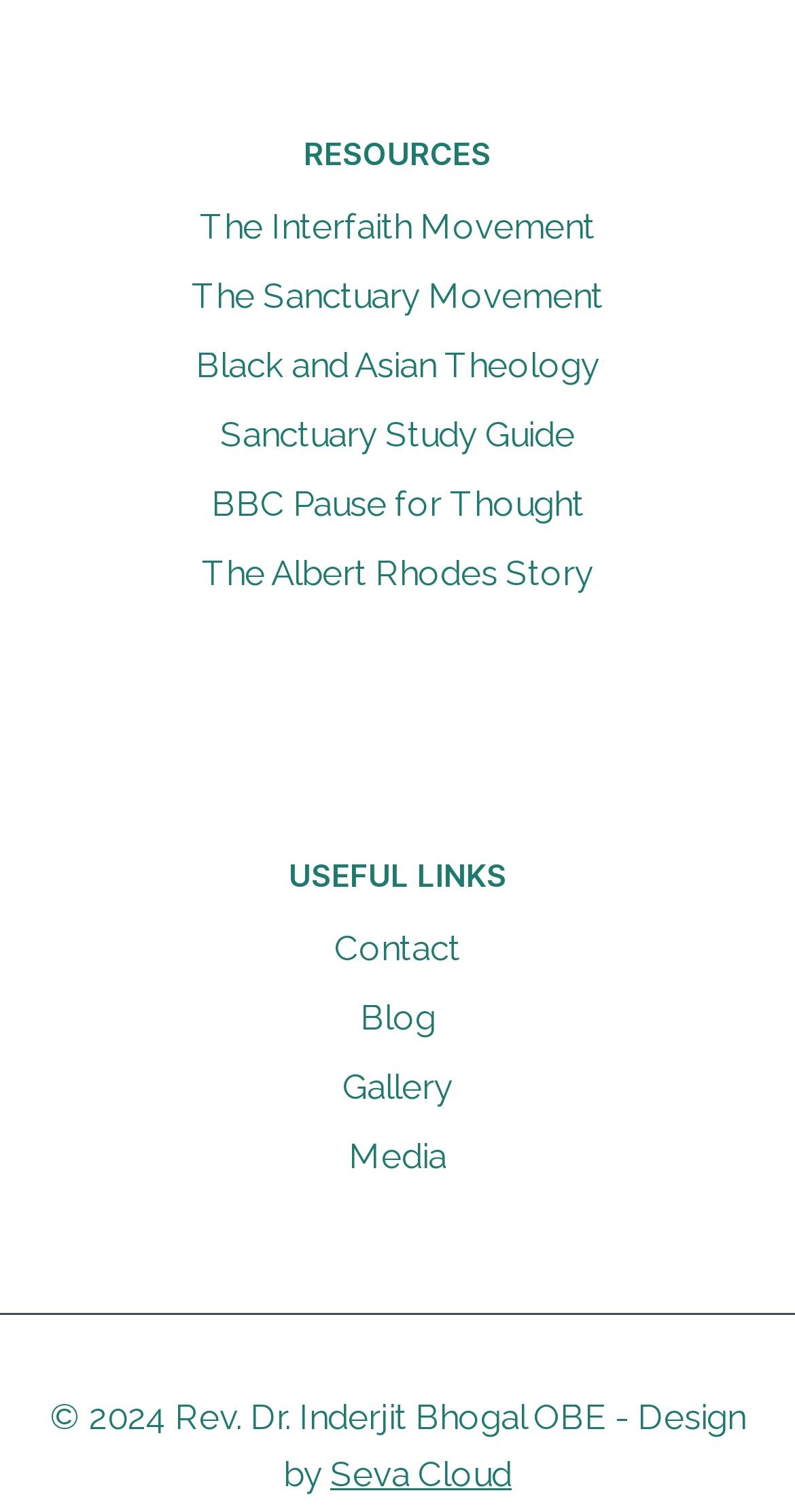Specify the bounding box coordinates of the element's area that should be clicked to execute the given instruction: "Go to the Blog". The coordinates should be four float numbers between 0 and 1, i.e., [left, top, right, bottom].

[0.062, 0.651, 0.938, 0.696]